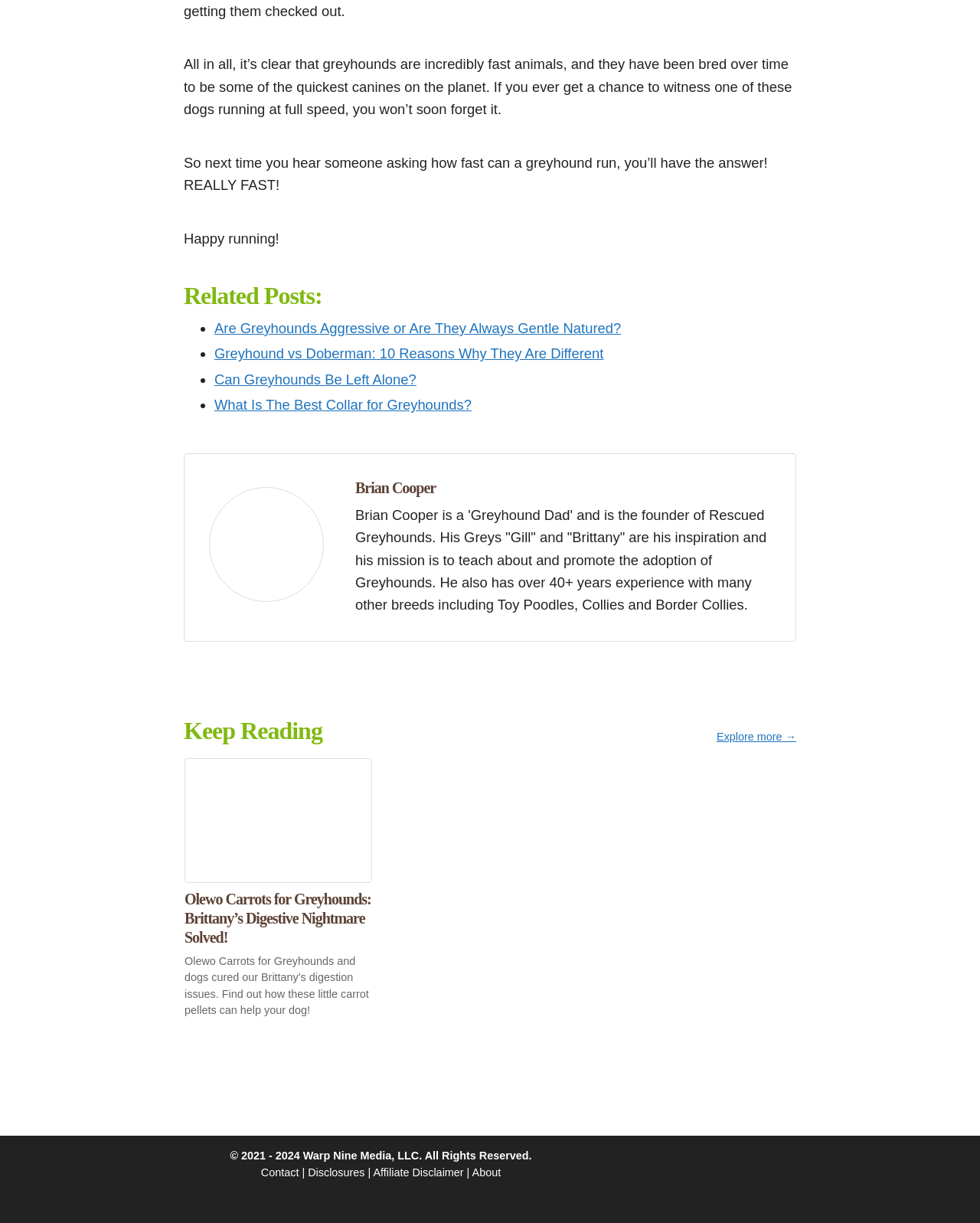Find the bounding box coordinates of the clickable area required to complete the following action: "Explore more".

[0.731, 0.598, 0.812, 0.608]